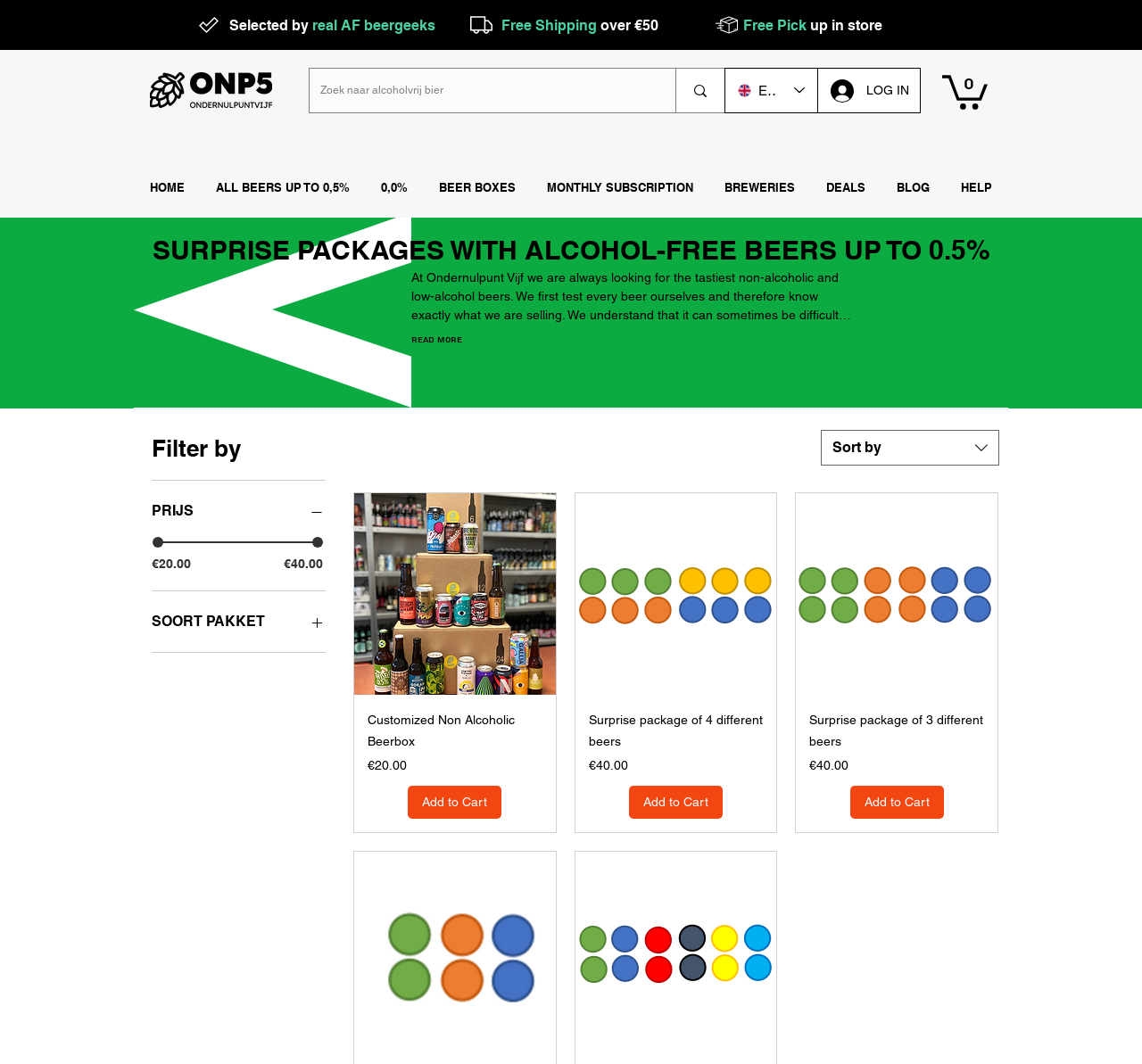Based on the element description "aria-label="Cart with 0 items"", predict the bounding box coordinates of the UI element.

[0.825, 0.067, 0.865, 0.103]